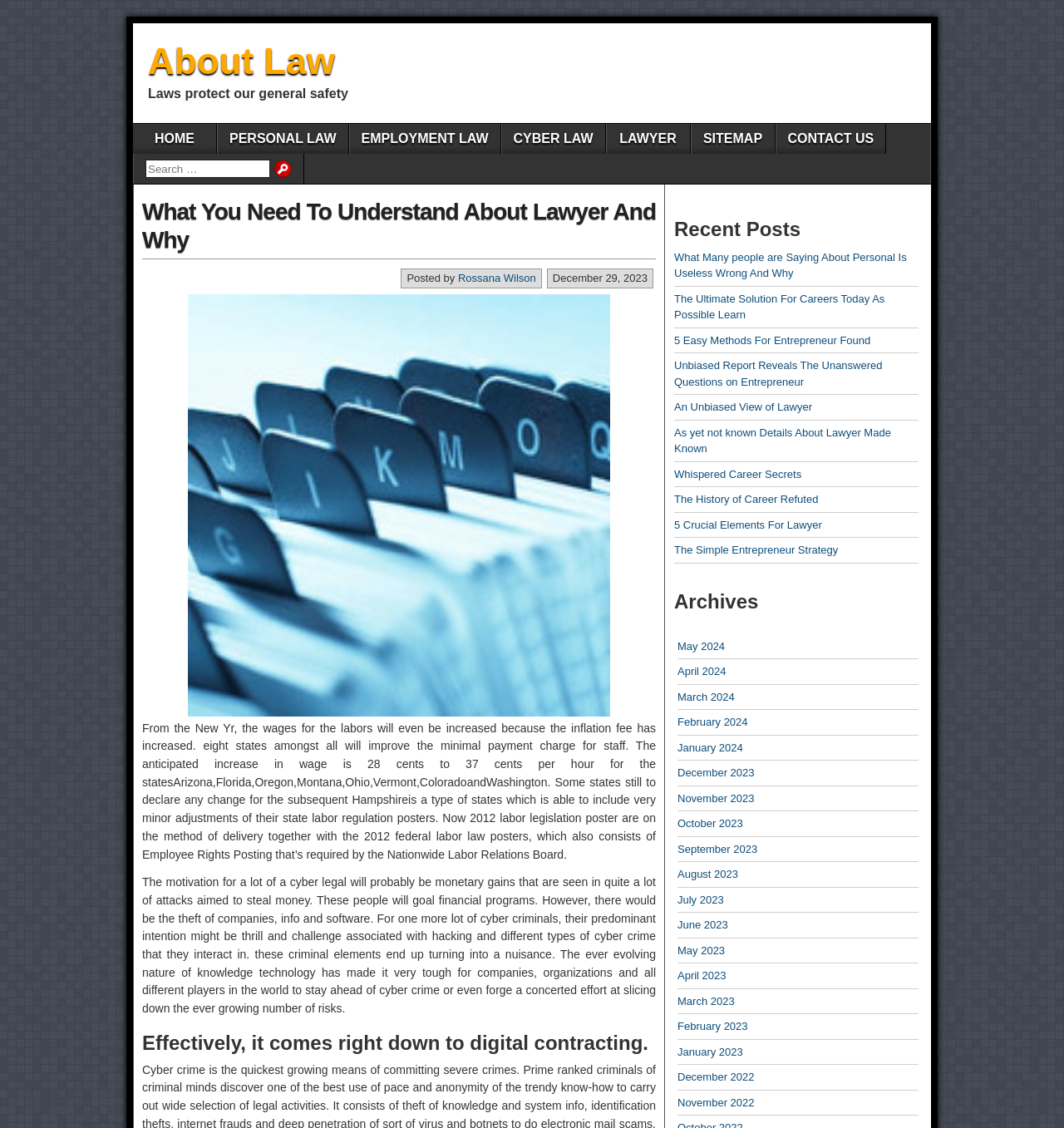What is the topic of the heading 'Effectively, it comes right down to digital contracting'?
Examine the screenshot and reply with a single word or phrase.

Cyber Law